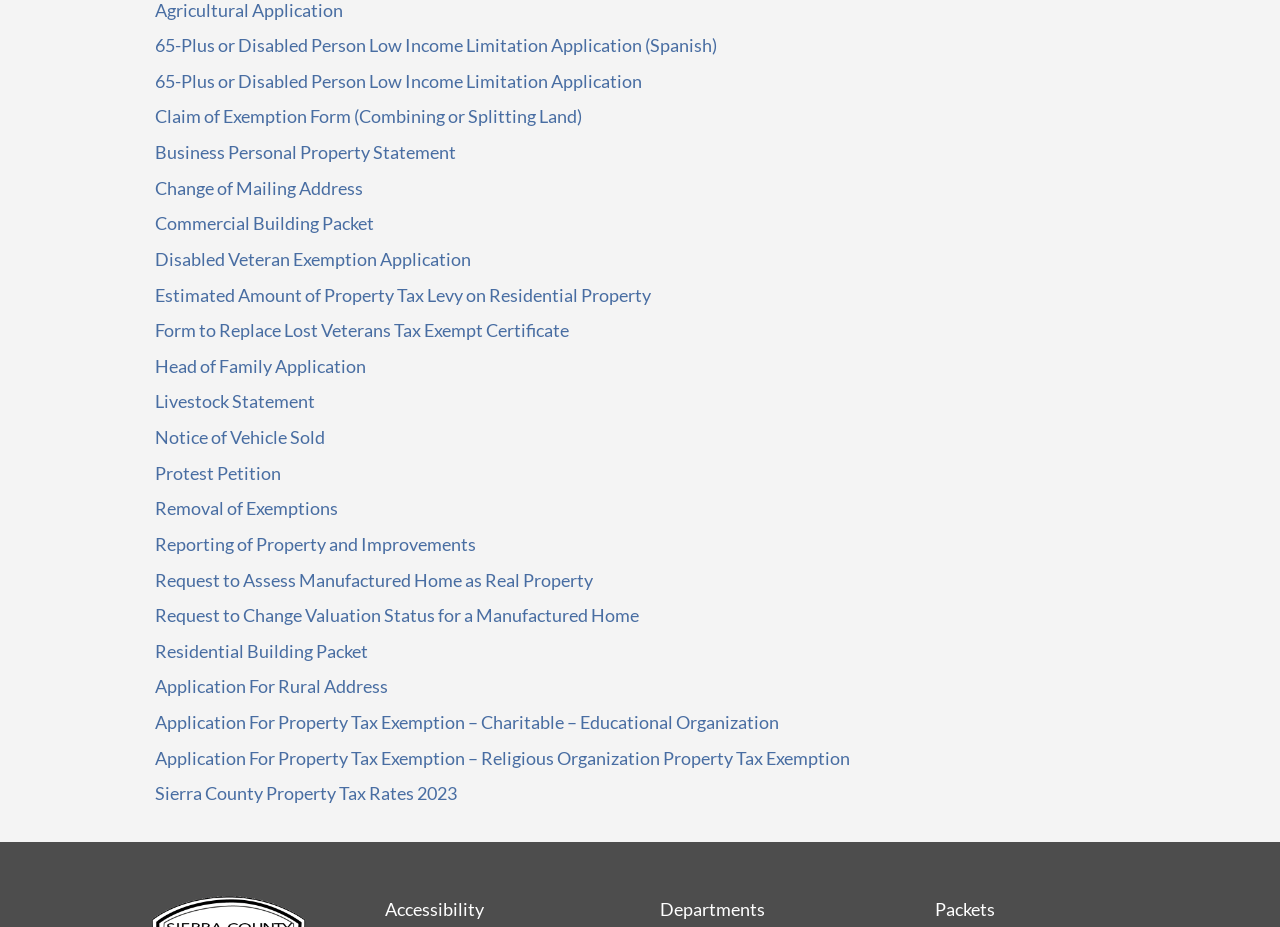What is the purpose of the 'Protest Petition' link?
Give a one-word or short-phrase answer derived from the screenshot.

Filing a protest